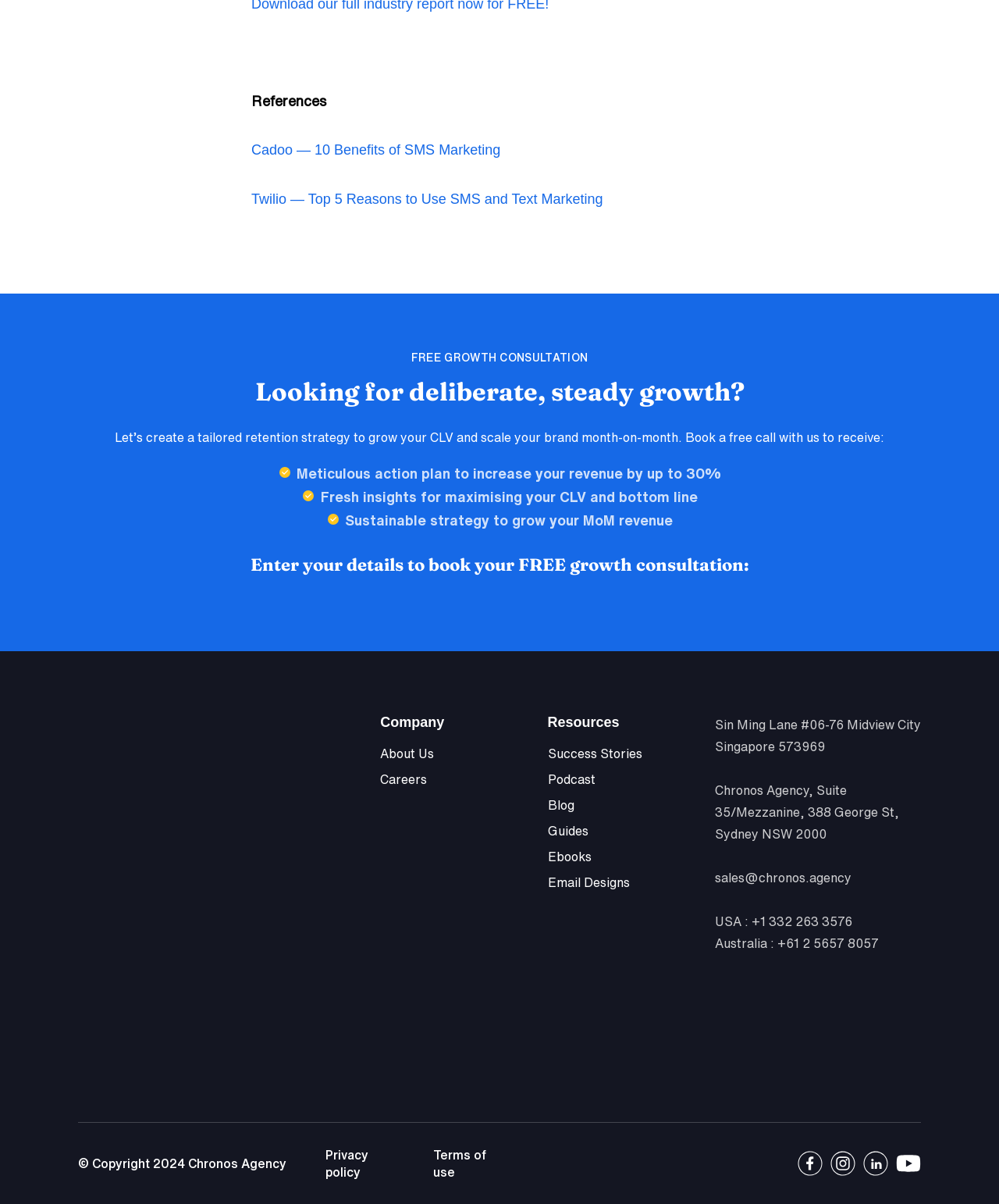Given the element description, predict the bounding box coordinates in the format (top-left x, top-left y, bottom-right x, bottom-right y), using floating point numbers between 0 and 1: Terms of use

[0.434, 0.954, 0.487, 0.979]